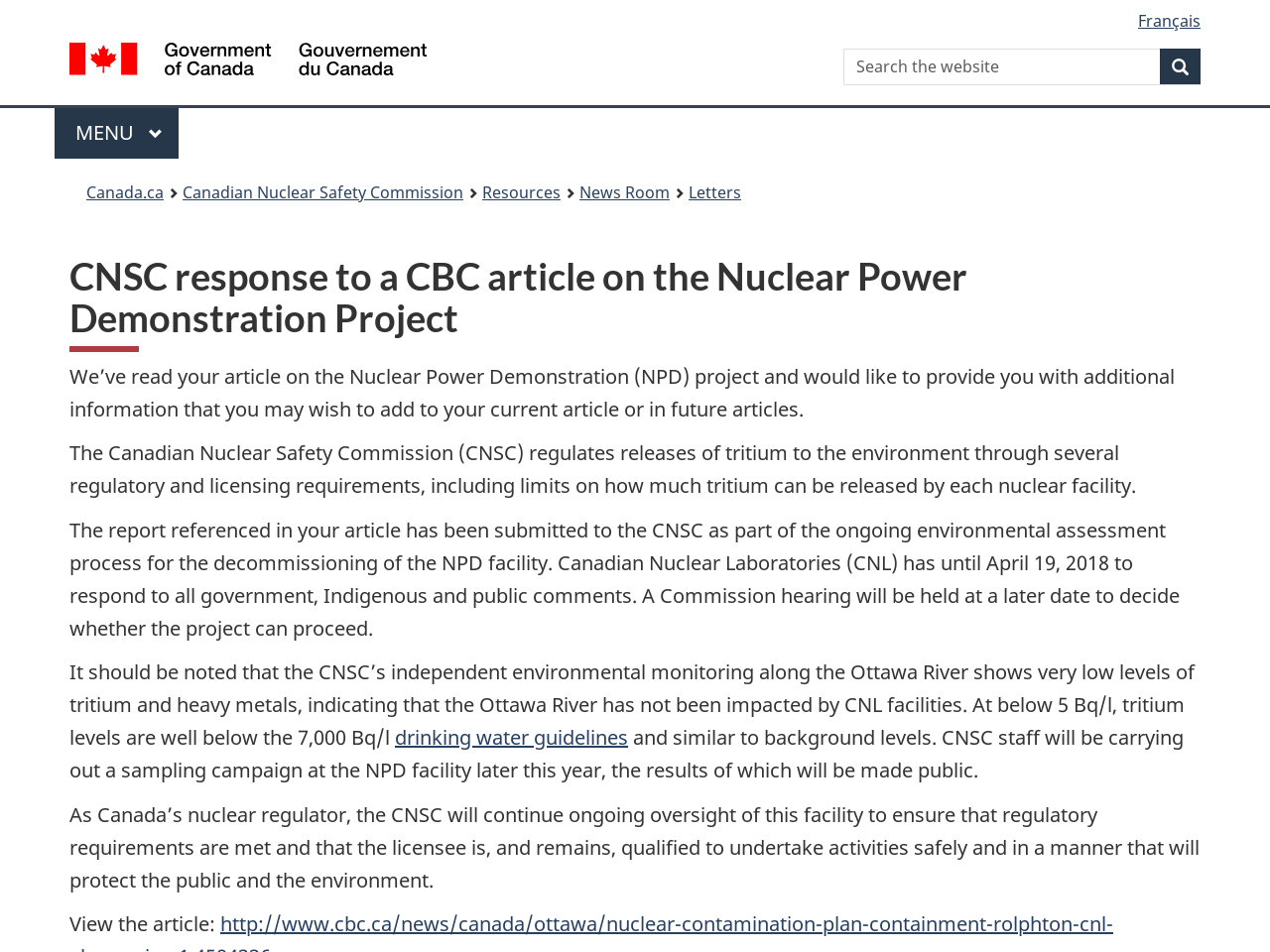What is the purpose of the CNSC?
Please answer the question as detailed as possible based on the image.

The CNSC is mentioned as the Canadian Nuclear Safety Commission, and it is stated that it regulates releases of tritium to the environment through several regulatory and licensing requirements, indicating that its purpose is to regulate nuclear facilities and ensure safety.